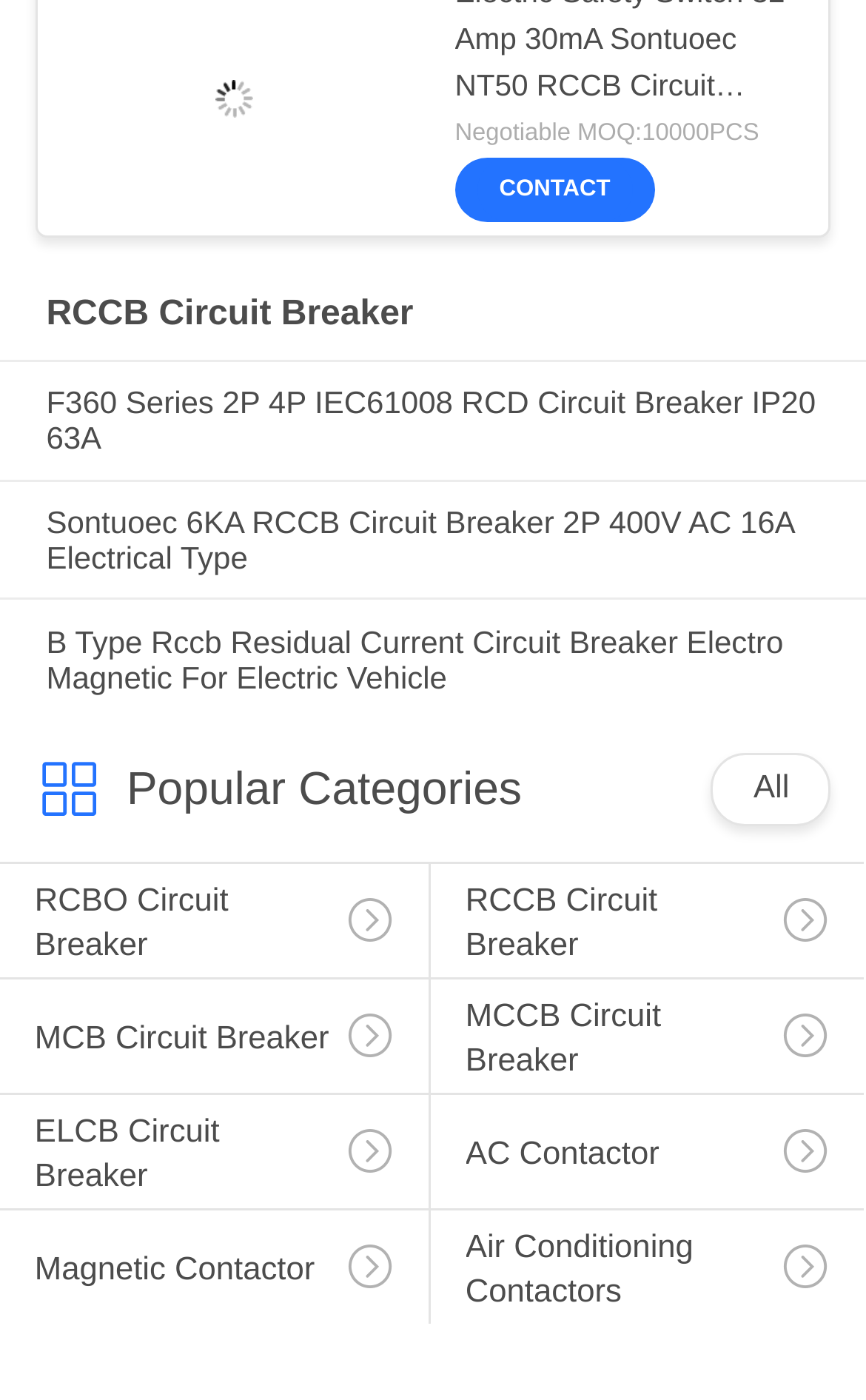Locate the bounding box coordinates of the area you need to click to fulfill this instruction: 'Click on CONTACT'. The coordinates must be in the form of four float numbers ranging from 0 to 1: [left, top, right, bottom].

[0.576, 0.127, 0.705, 0.145]